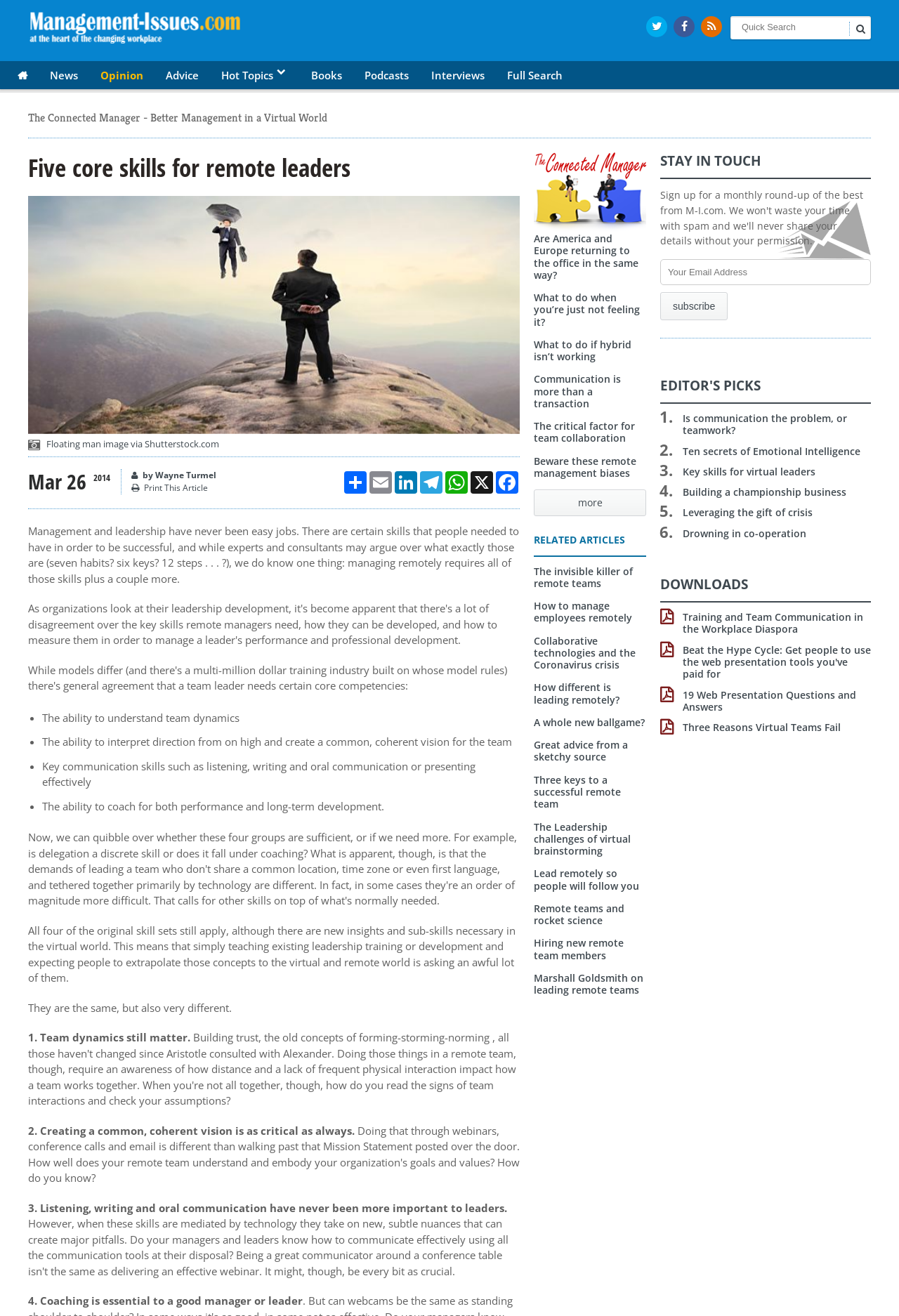Locate the bounding box coordinates of the element you need to click to accomplish the task described by this instruction: "Print this article".

[0.146, 0.366, 0.241, 0.376]